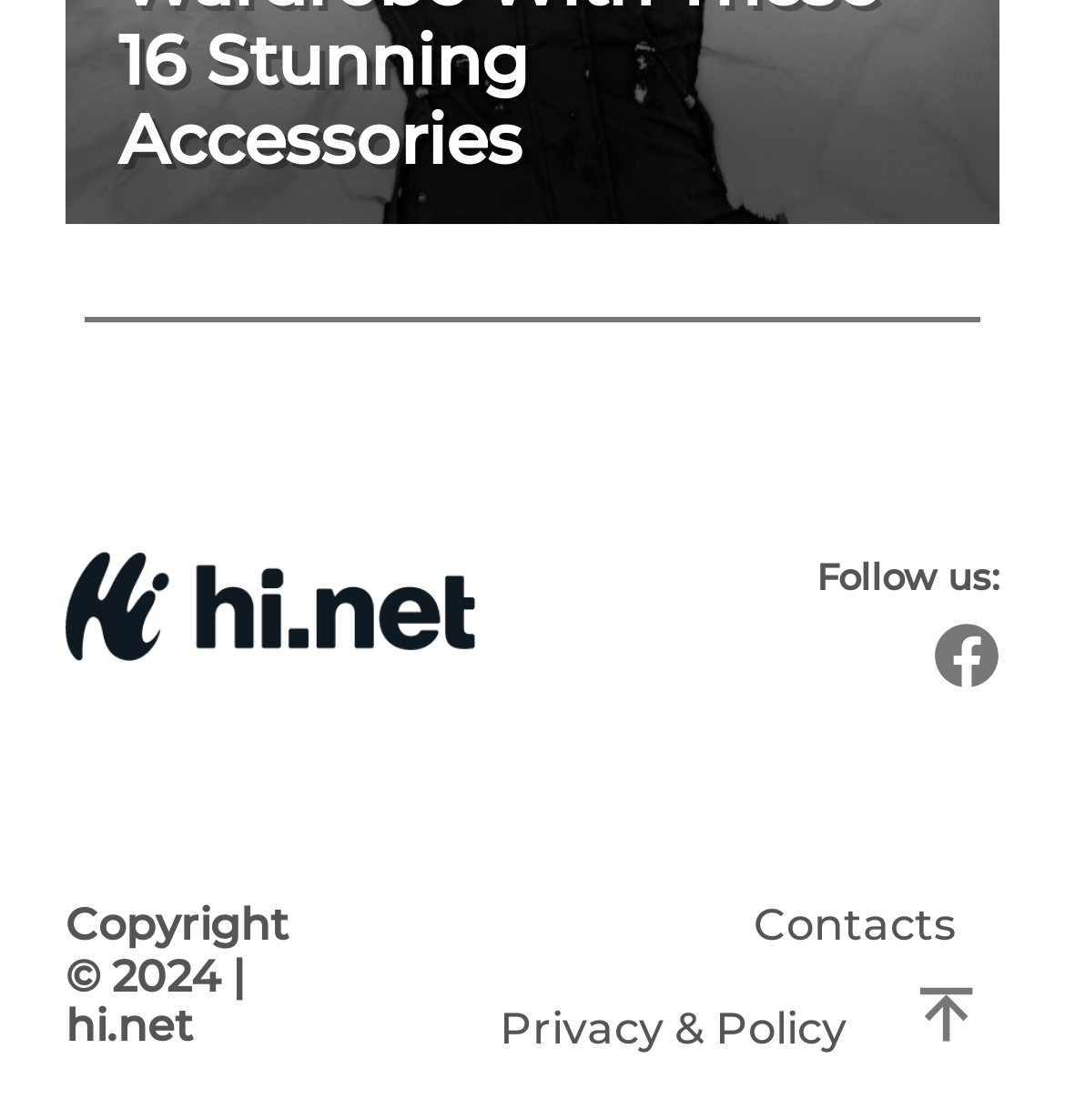Locate the bounding box of the UI element described by: "Facebook" in the given webpage screenshot.

[0.877, 0.555, 0.938, 0.614]